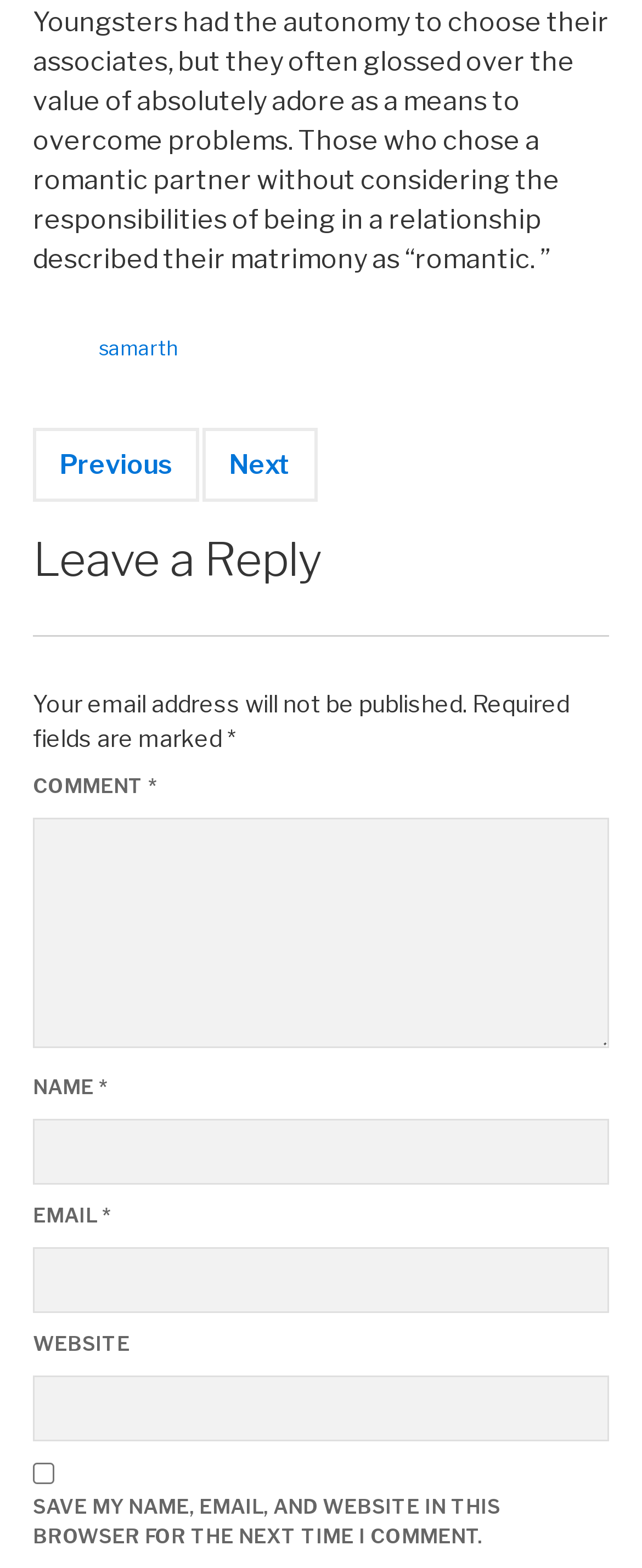What is the purpose of the 'EMAIL' field?
Please provide a comprehensive answer based on the information in the image.

The 'EMAIL' field is a required field, and it is described as 'EMAIL *', which suggests that it is intended for users to enter their email address. Additionally, there is a description 'email-notes' associated with this field, which may provide additional information about the purpose of the field.